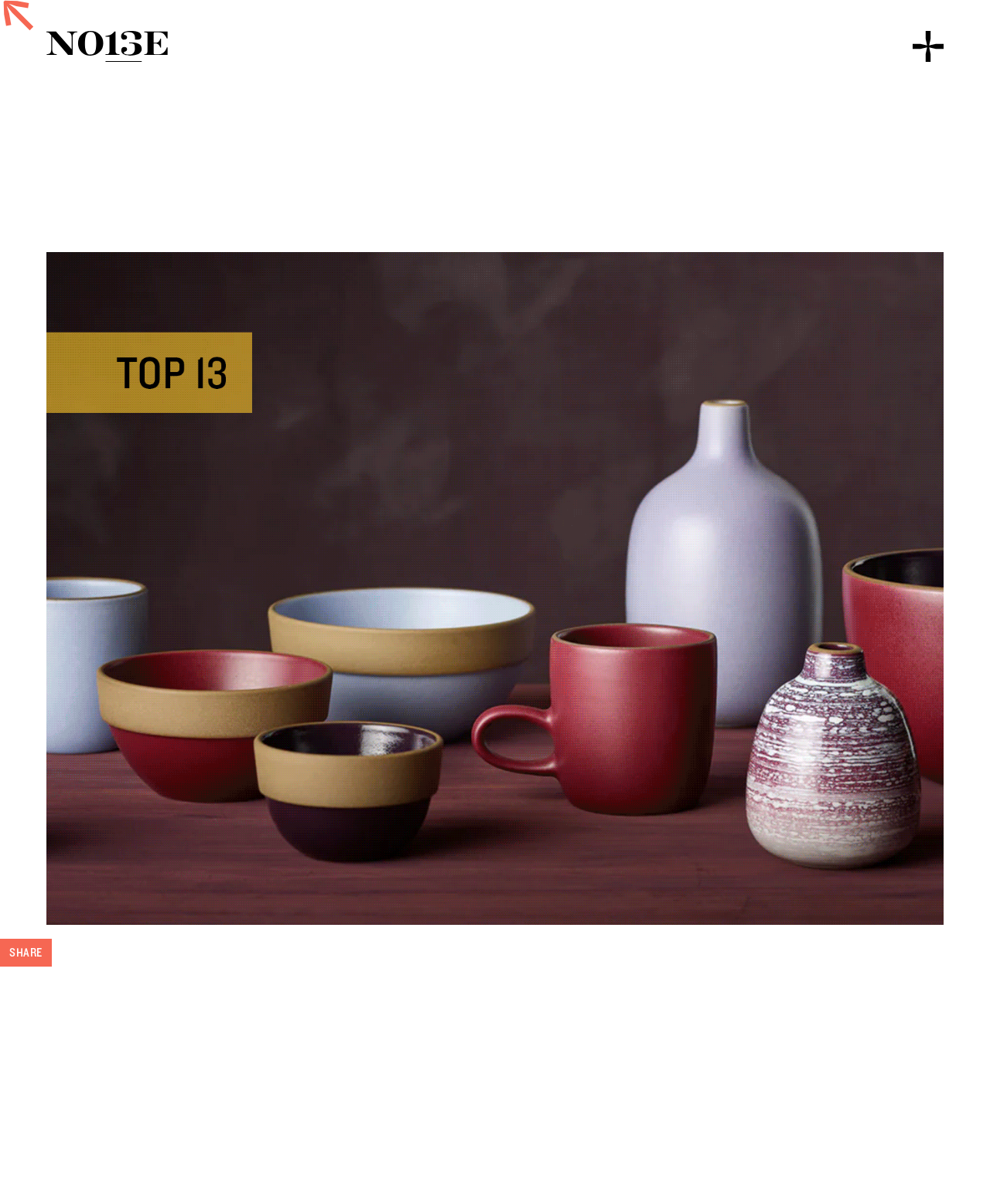Indicate the bounding box coordinates of the clickable region to achieve the following instruction: "View all events."

None